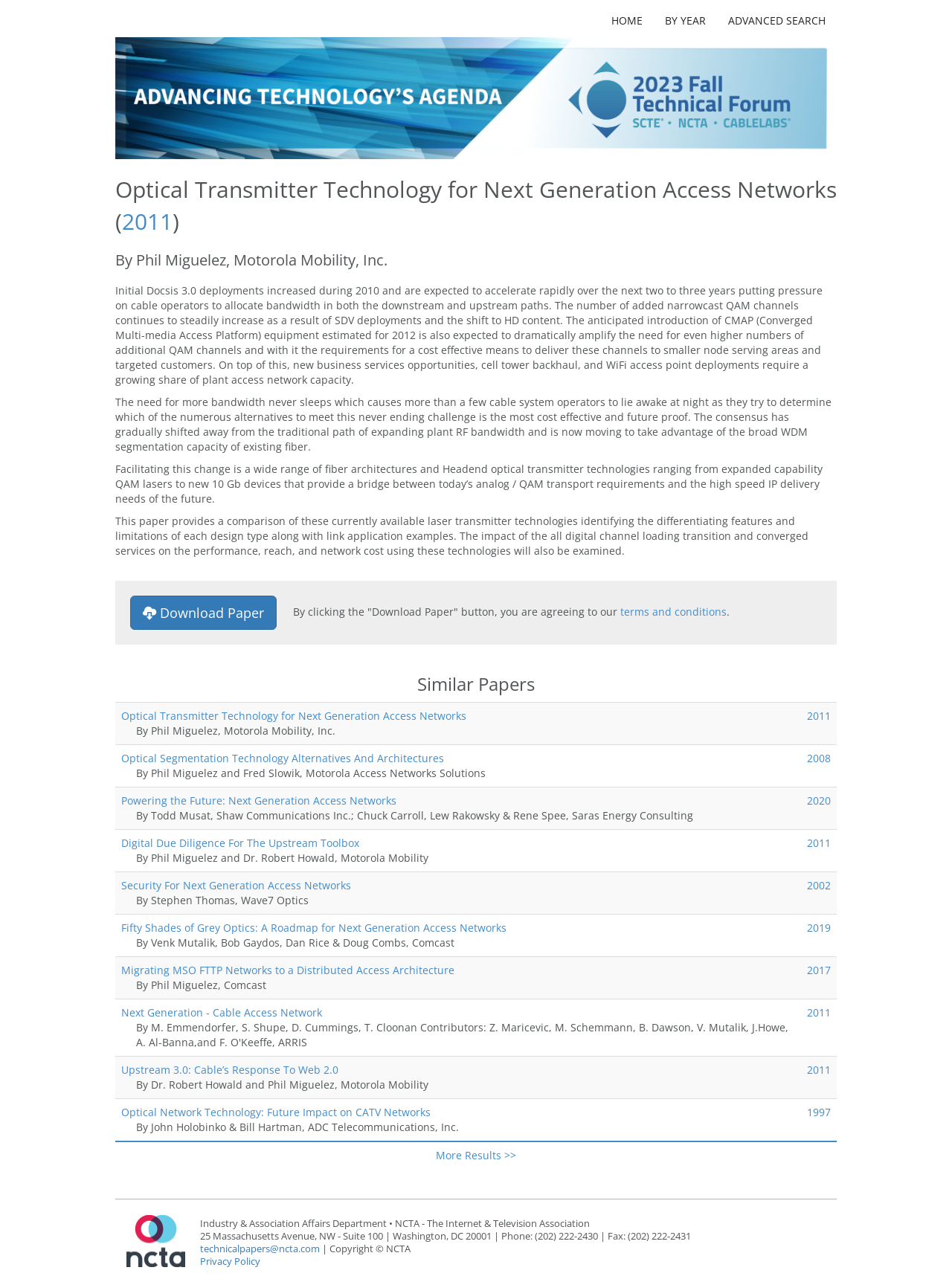What is the organization that published the technical paper?
Respond to the question with a well-detailed and thorough answer.

The organization that published the technical paper can be found at the bottom of the webpage, which is 'NCTA - The Internet & Television Association'.